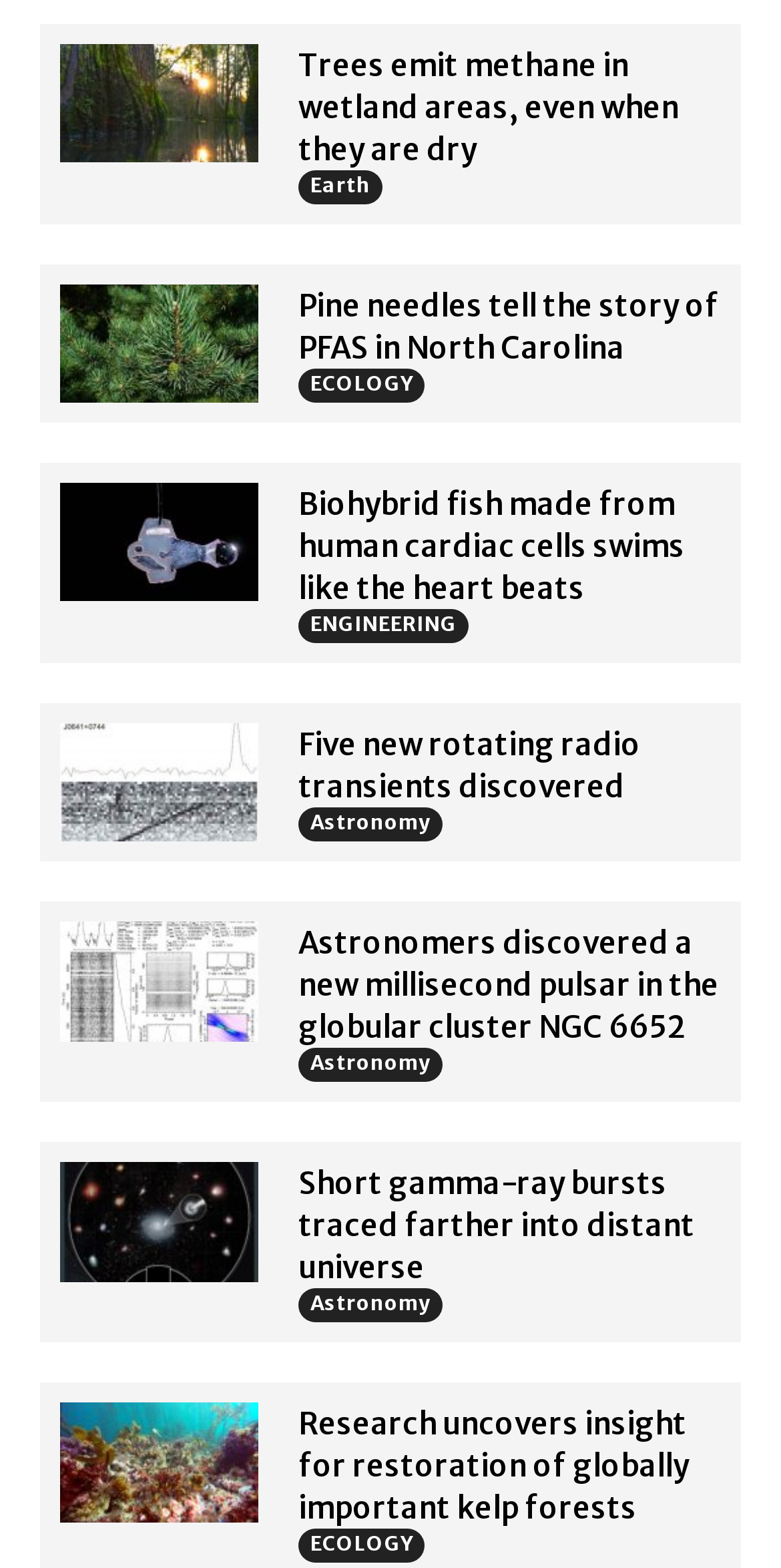Please mark the clickable region by giving the bounding box coordinates needed to complete this instruction: "Explore the story of PFAS in North Carolina".

[0.077, 0.181, 0.331, 0.257]